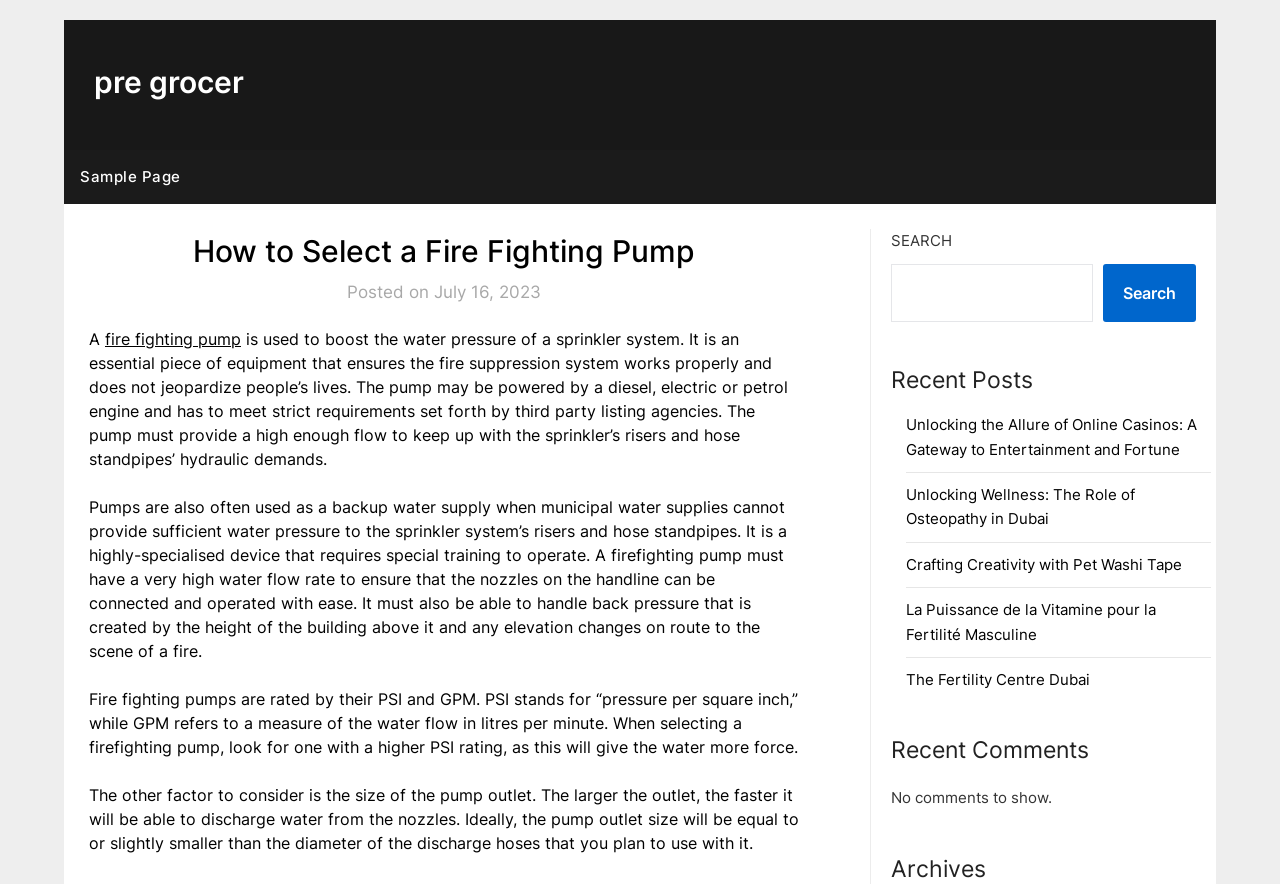What is the ideal relationship between pump outlet size and discharge hoses? Based on the screenshot, please respond with a single word or phrase.

equal or slightly smaller